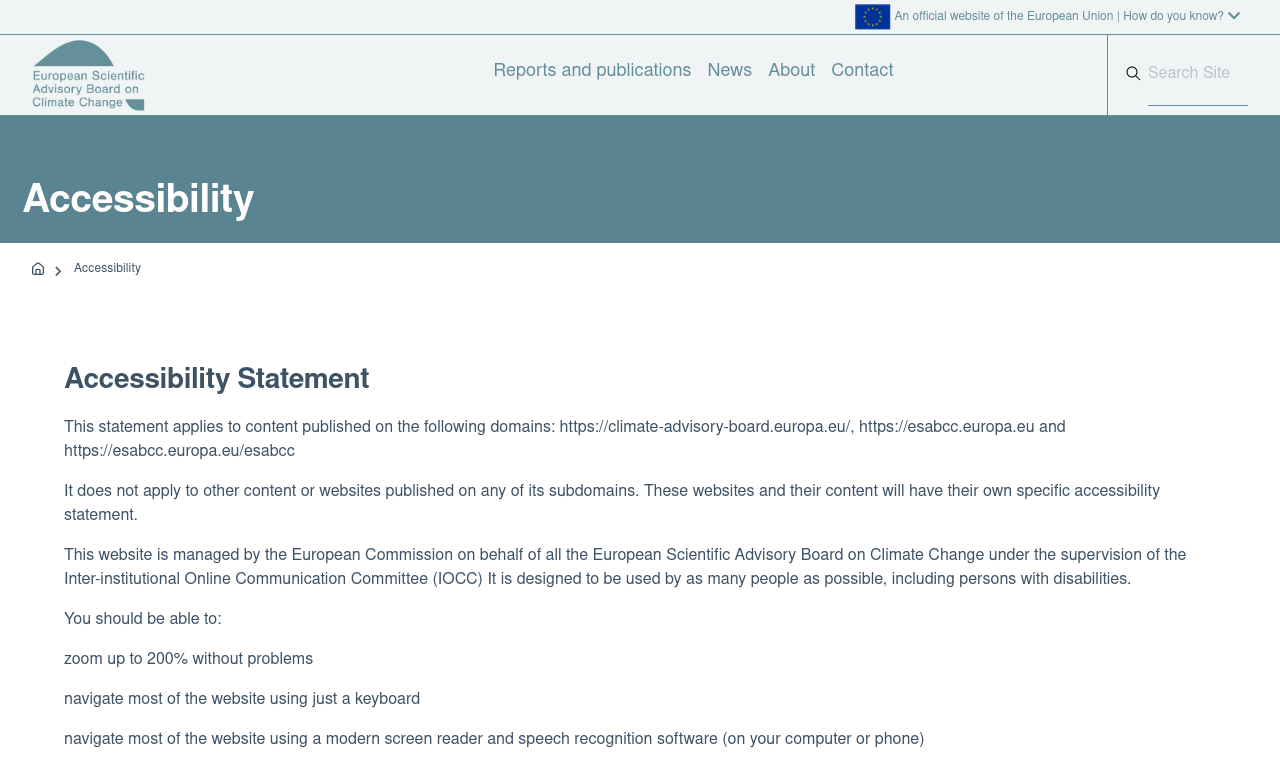Please determine the bounding box coordinates of the area that needs to be clicked to complete this task: 'Search for something'. The coordinates must be four float numbers between 0 and 1, formatted as [left, top, right, bottom].

[0.897, 0.058, 0.975, 0.137]